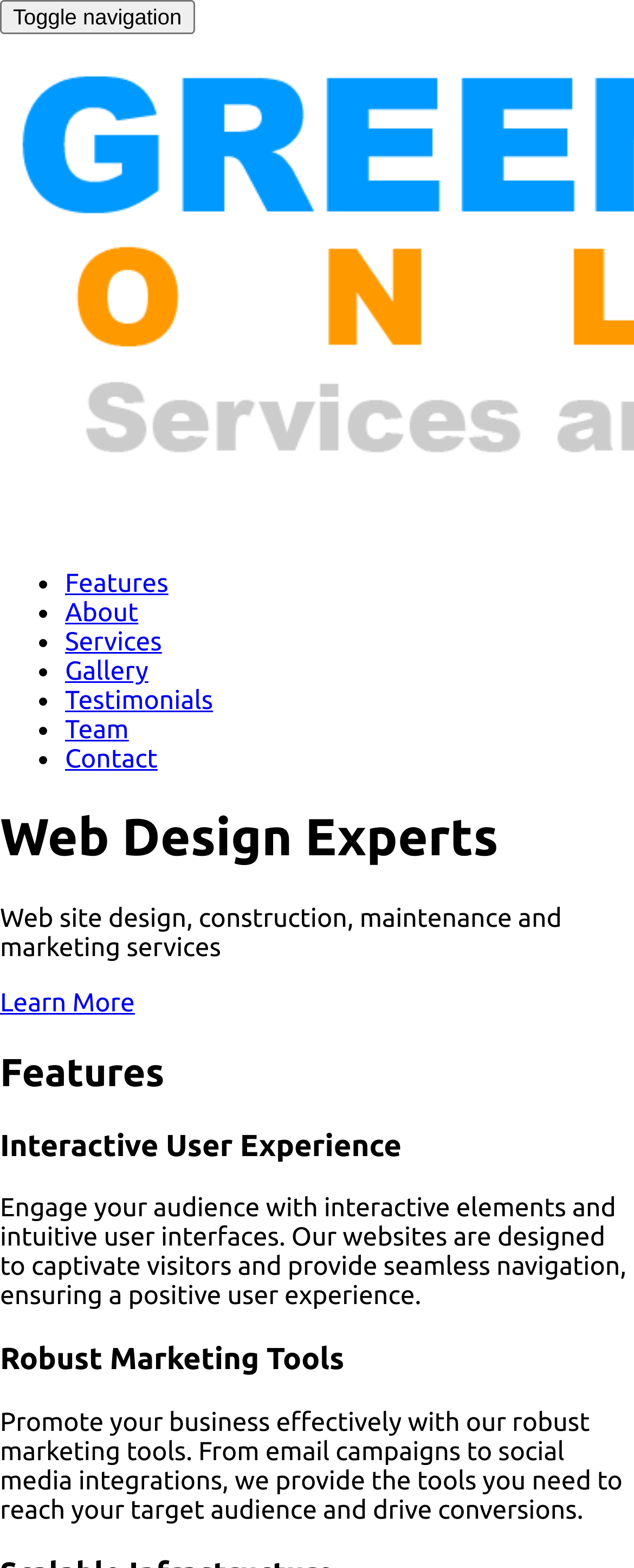Utilize the details in the image to give a detailed response to the question: What is the main service provided?

The main service provided is obtained from the heading 'Web Design Experts' and the static text 'Web site design, construction, maintenance and marketing services'. This indicates that the company provides web design services.